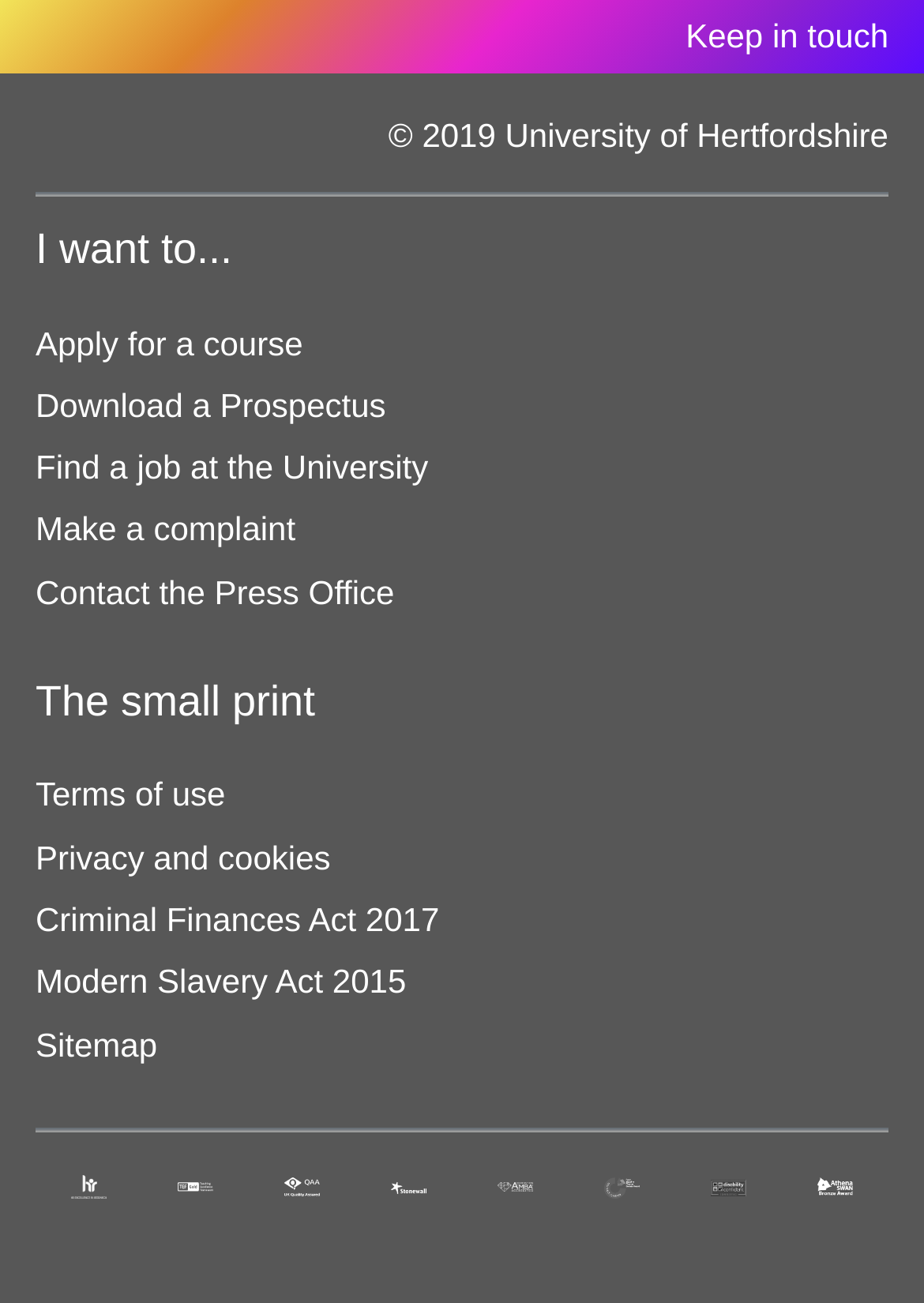Please locate the bounding box coordinates of the element that should be clicked to achieve the given instruction: "View terms of use".

[0.038, 0.595, 0.244, 0.625]